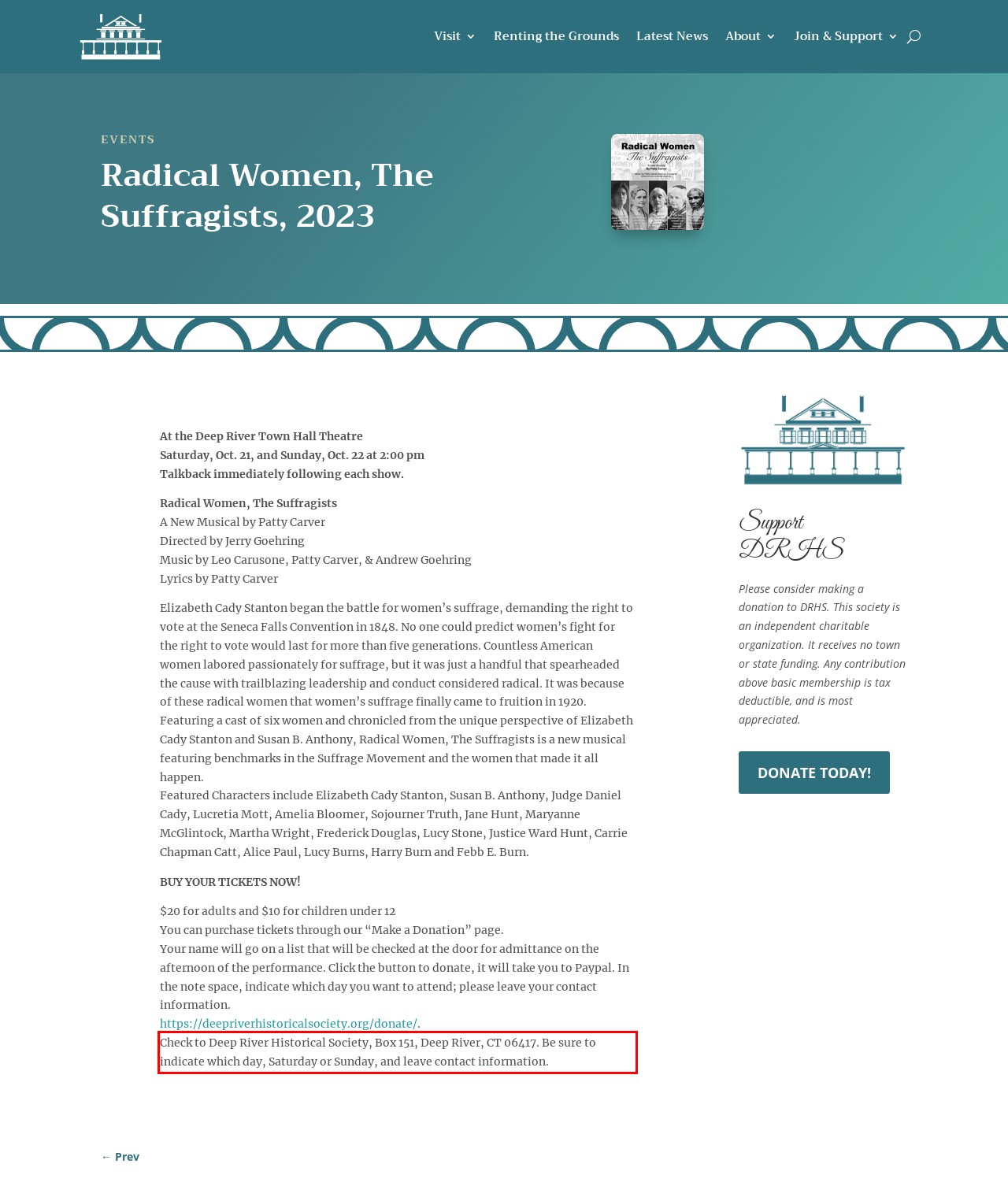Identify the red bounding box in the webpage screenshot and perform OCR to generate the text content enclosed.

Check to Deep River Historical Society, Box 151, Deep River, CT 06417. Be sure to indicate which day, Saturday or Sunday, and leave contact information.